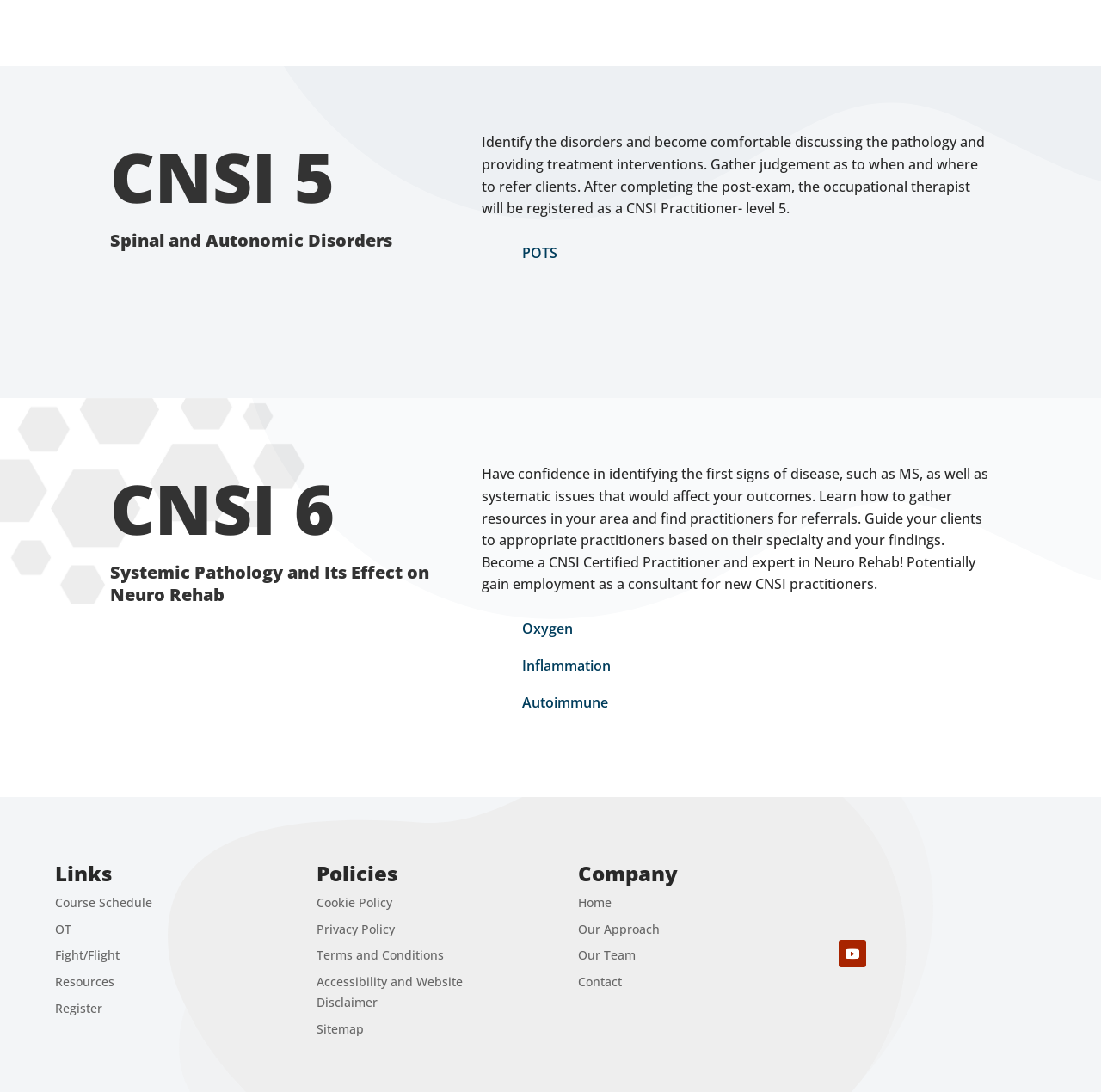Please determine the bounding box coordinates of the element to click in order to execute the following instruction: "Click the CNSI 5 heading". The coordinates should be four float numbers between 0 and 1, specified as [left, top, right, bottom].

[0.1, 0.121, 0.394, 0.211]